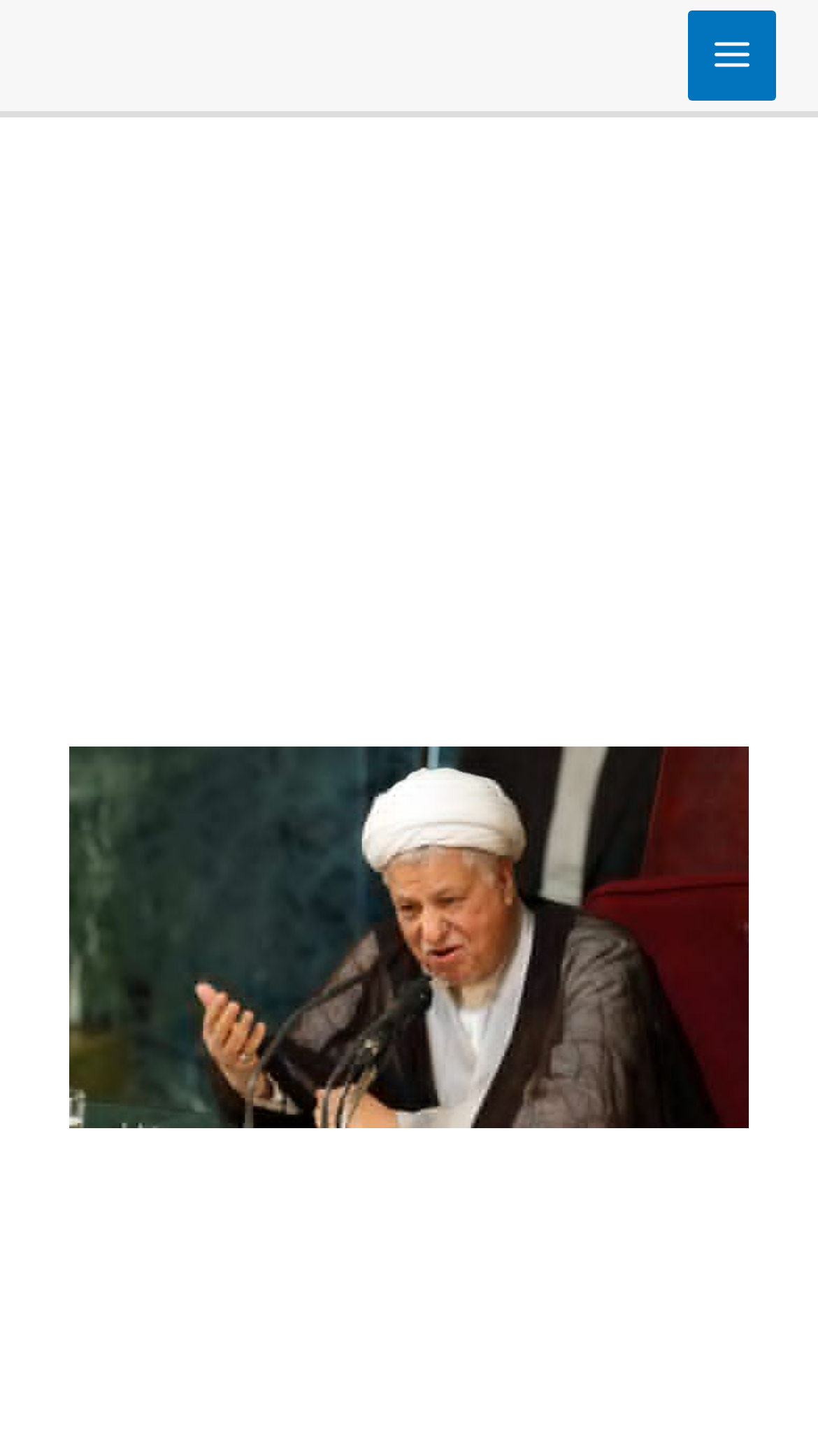What is the country where the election is taking place?
Answer the question with a single word or phrase derived from the image.

Iran